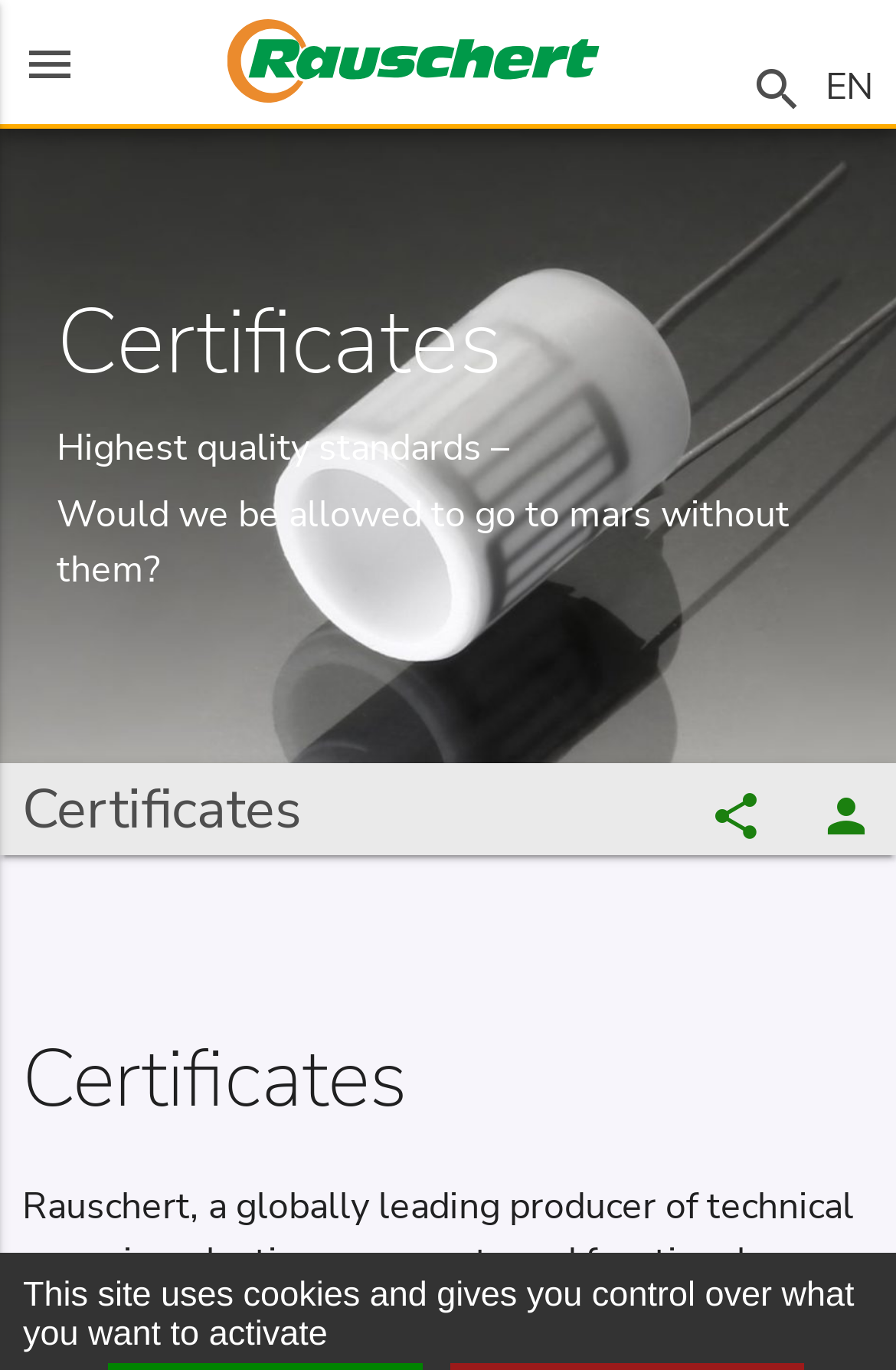Provide a one-word or short-phrase answer to the question:
What is the purpose of the textbox?

Enter keyword